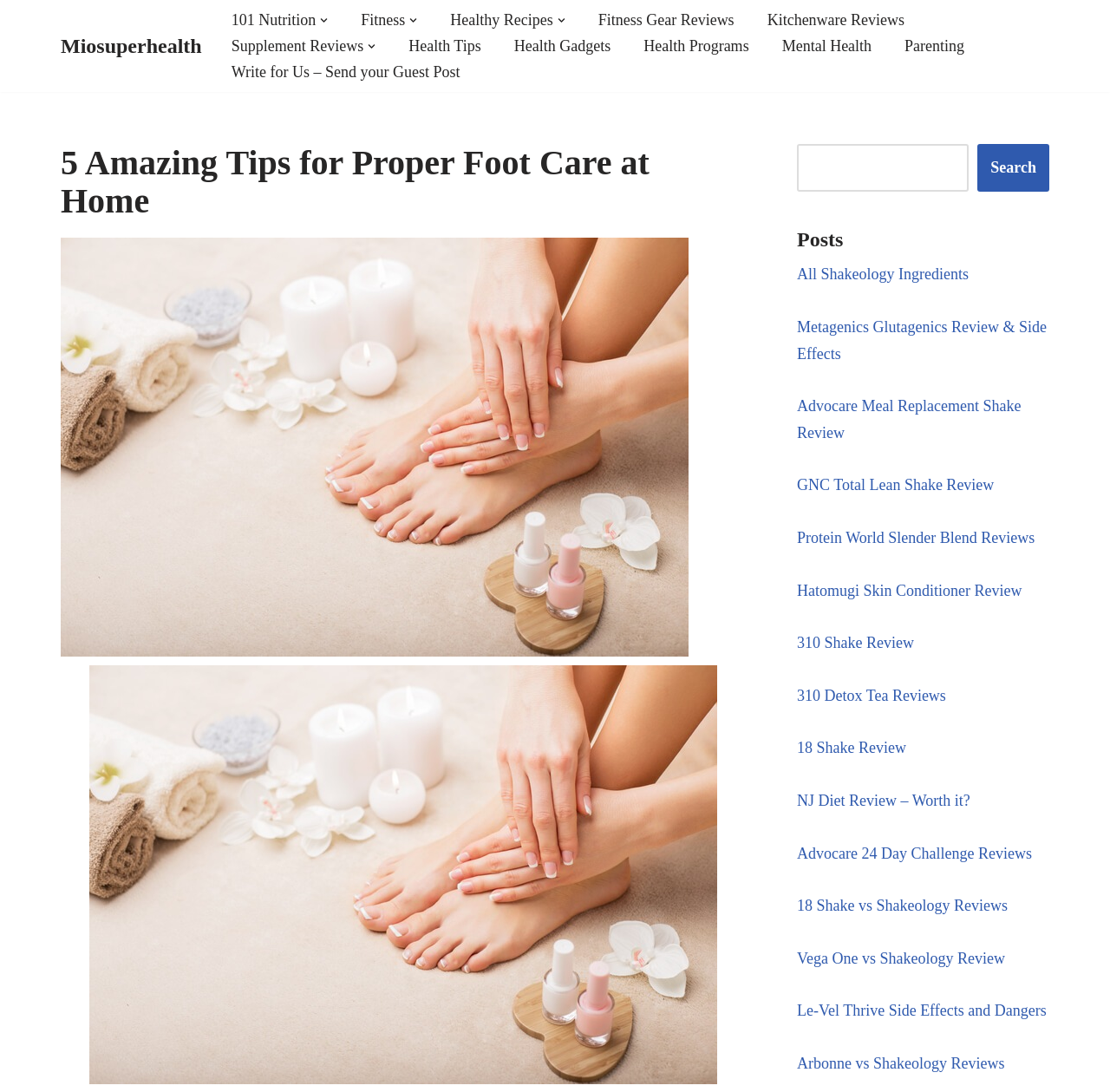Determine the bounding box coordinates of the element that should be clicked to execute the following command: "Read the '5 Amazing Tips for Proper Foot Care at Home' article".

[0.055, 0.132, 0.671, 0.202]